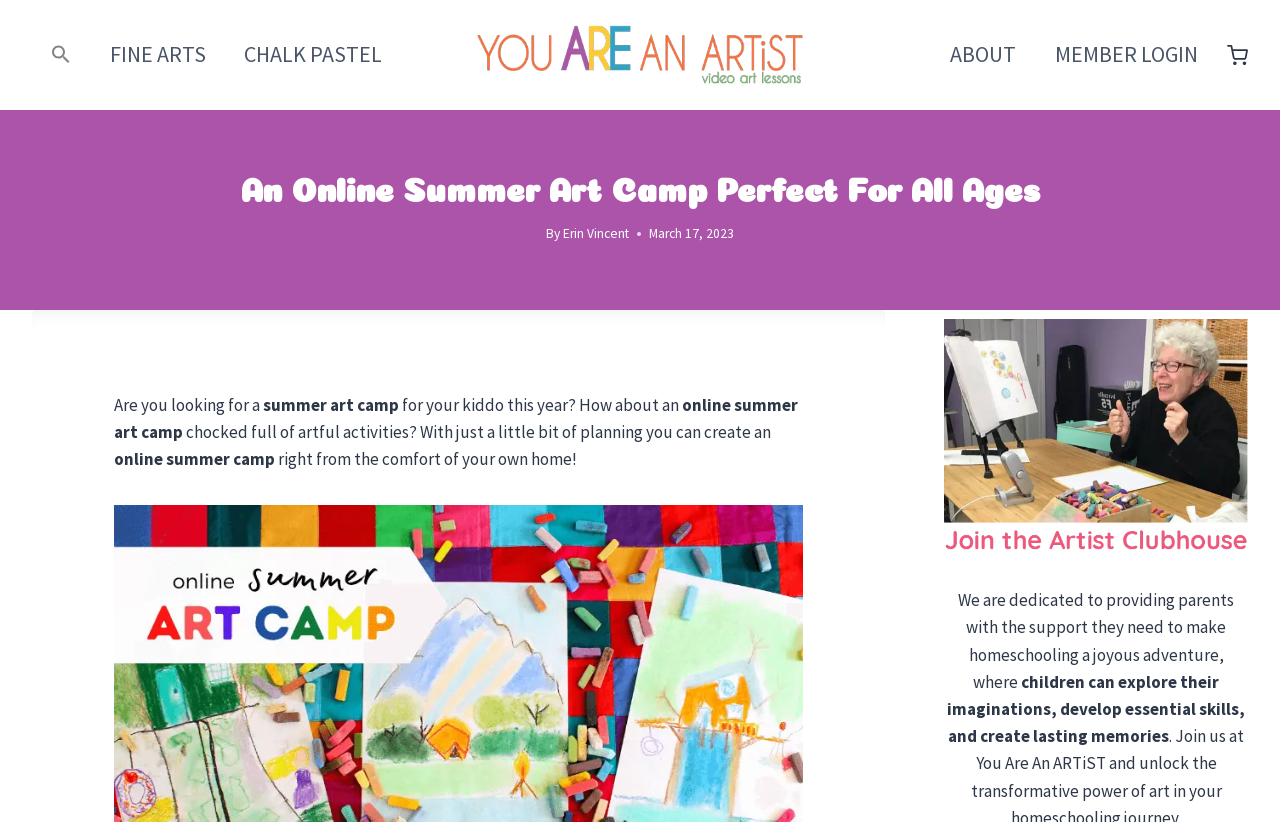Bounding box coordinates are specified in the format (top-left x, top-left y, bottom-right x, bottom-right y). All values are floating point numbers bounded between 0 and 1. Please provide the bounding box coordinate of the region this sentence describes: aria-label="Search Icon Link"

[0.025, 0.037, 0.071, 0.097]